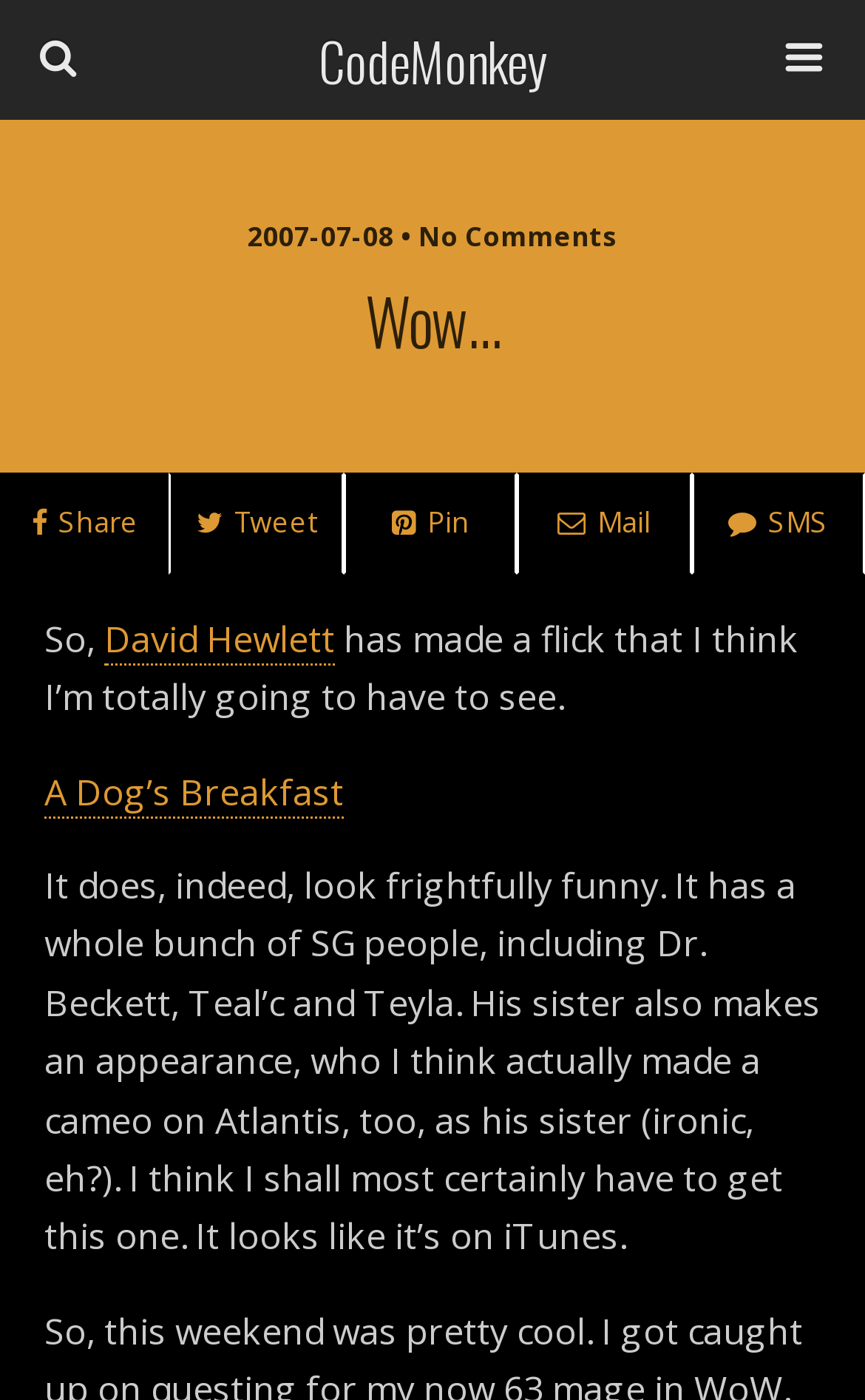Is the movie available on iTunes?
Examine the screenshot and reply with a single word or phrase.

Yes